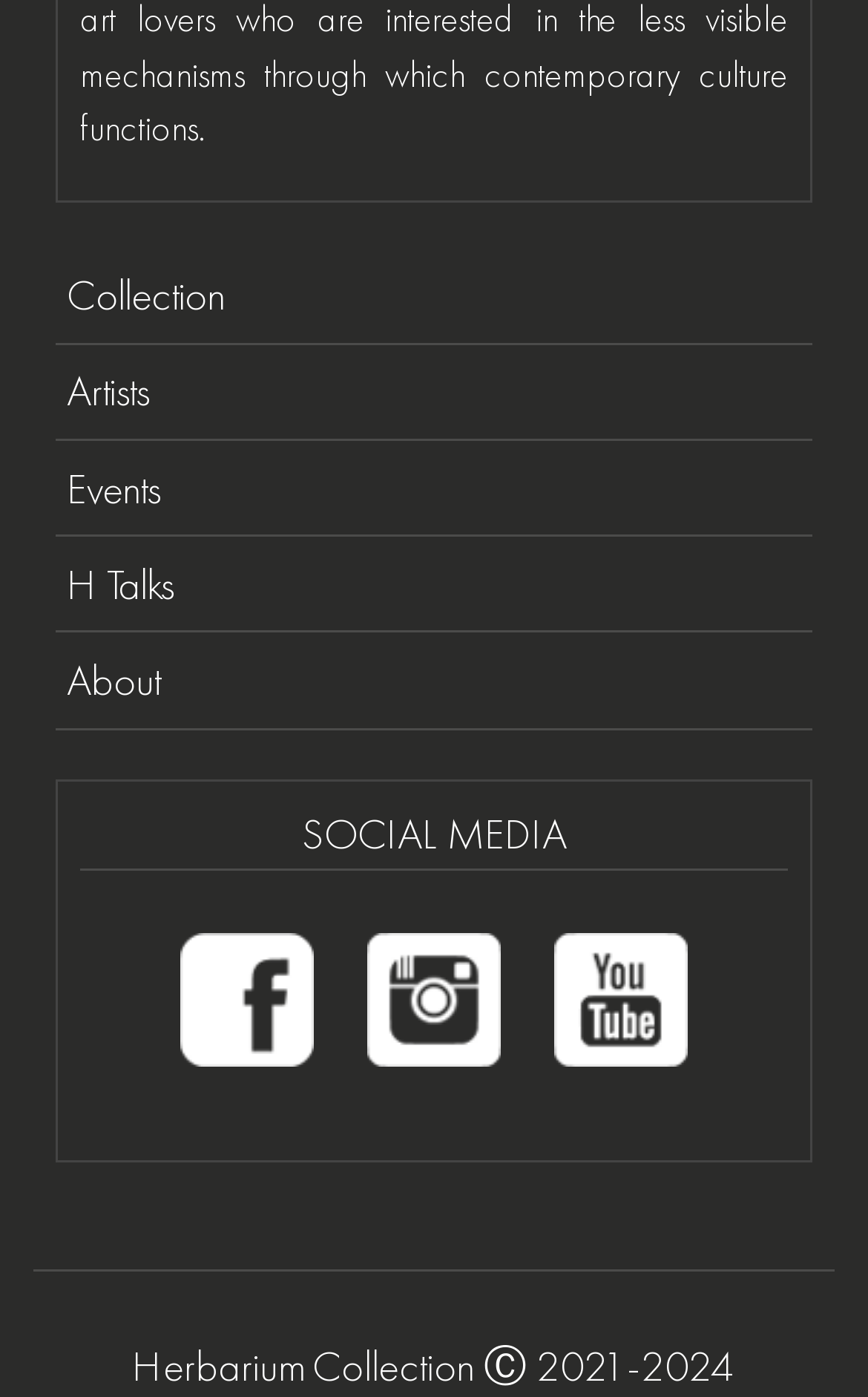What is the name of the collection?
Please analyze the image and answer the question with as much detail as possible.

I found a static text element at the bottom of the page with the text 'Herbarium Collection Ⓒ 2021-2024' and a bounding box of [0.152, 0.959, 0.848, 0.998]. The name of the collection is 'Herbarium Collection'.